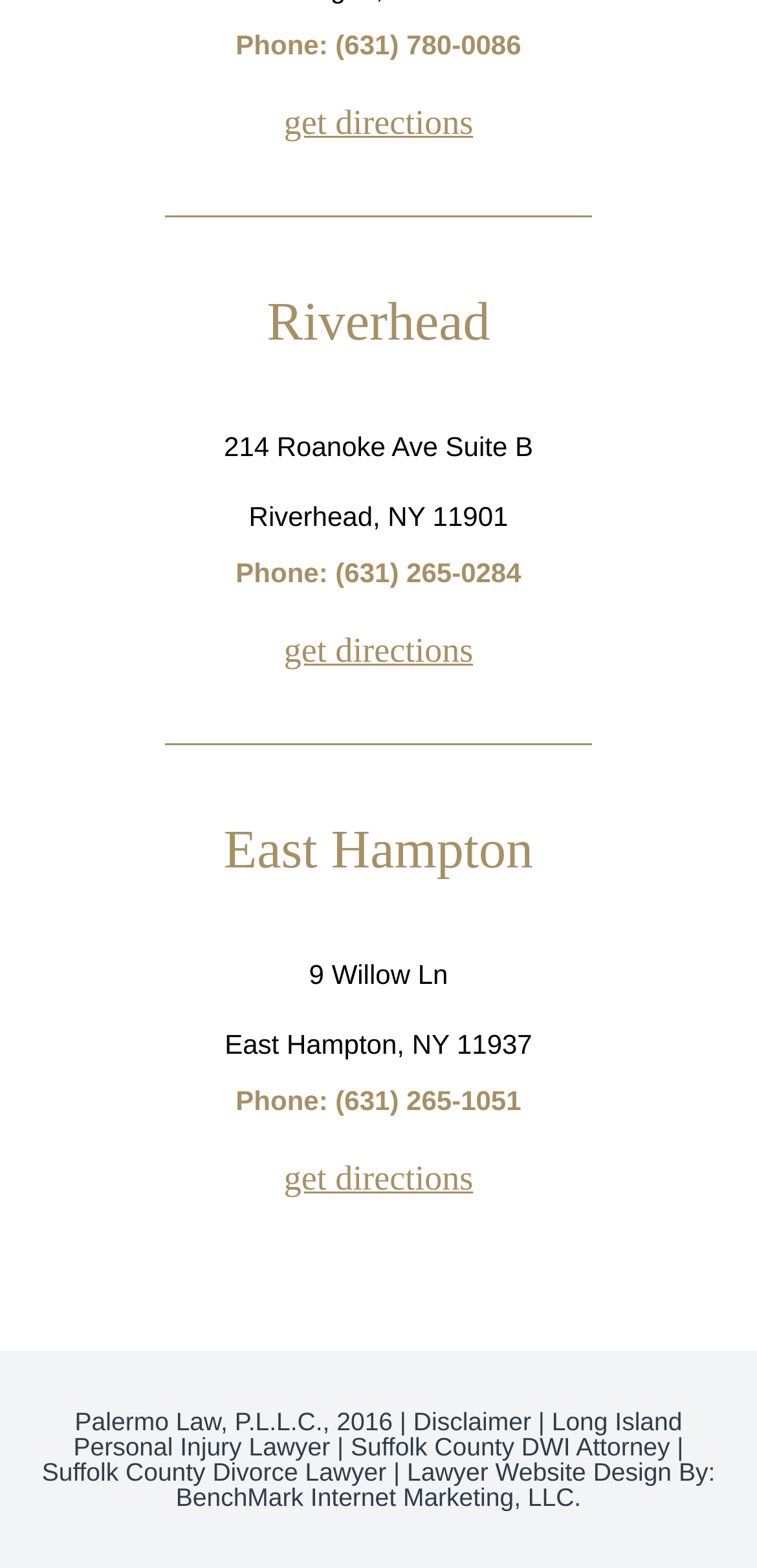What is the phone number for the Riverhead office?
Provide a detailed answer to the question using information from the image.

I looked for the phone number associated with the Riverhead office location and found it listed as 'Phone: (631) 780-0086'.